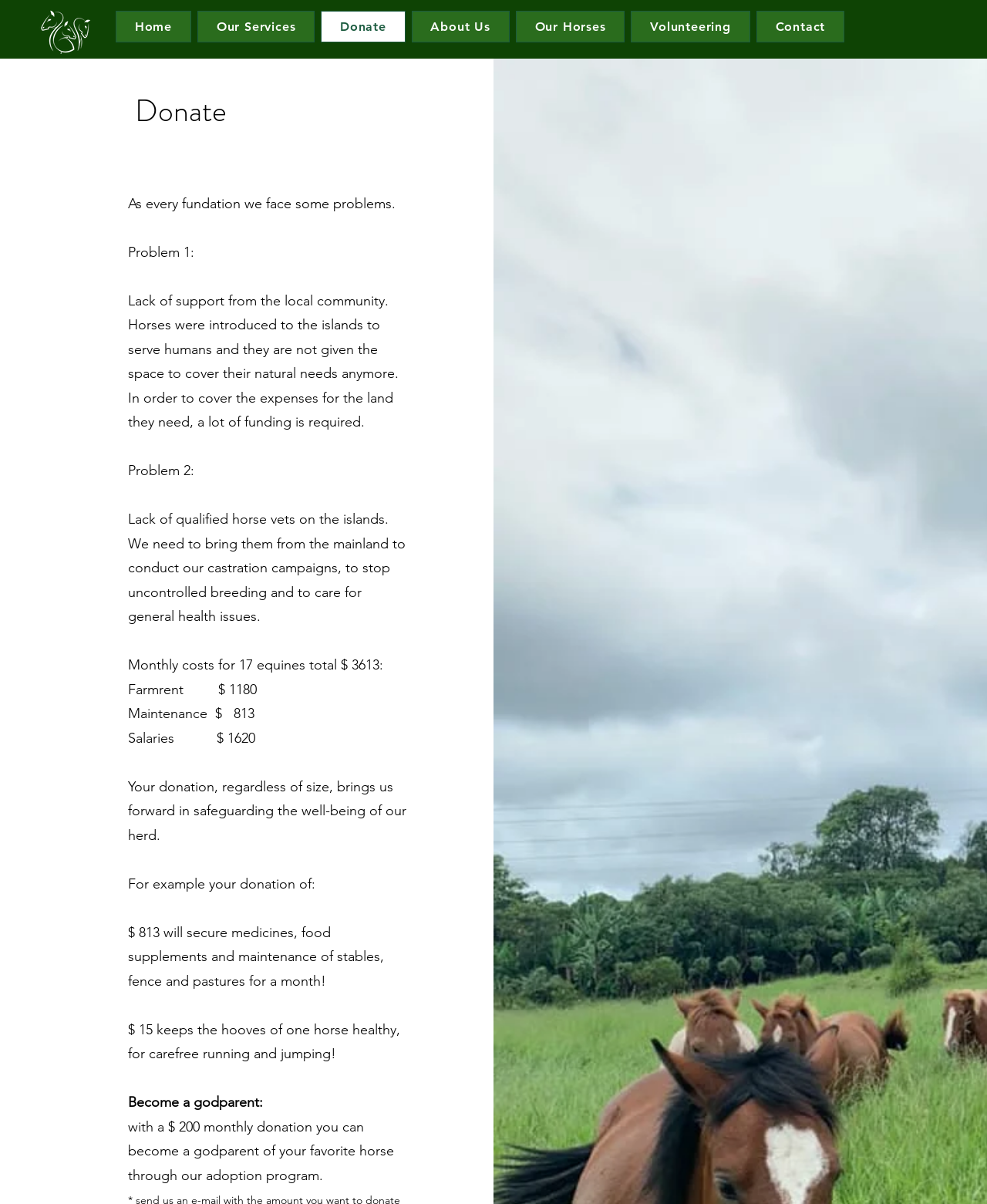What is the benefit of a $813 donation?
Could you answer the question in a detailed manner, providing as much information as possible?

According to the webpage, a donation of $813 will secure medicines, food supplements, and maintenance of stables, fence, and pastures for a month.